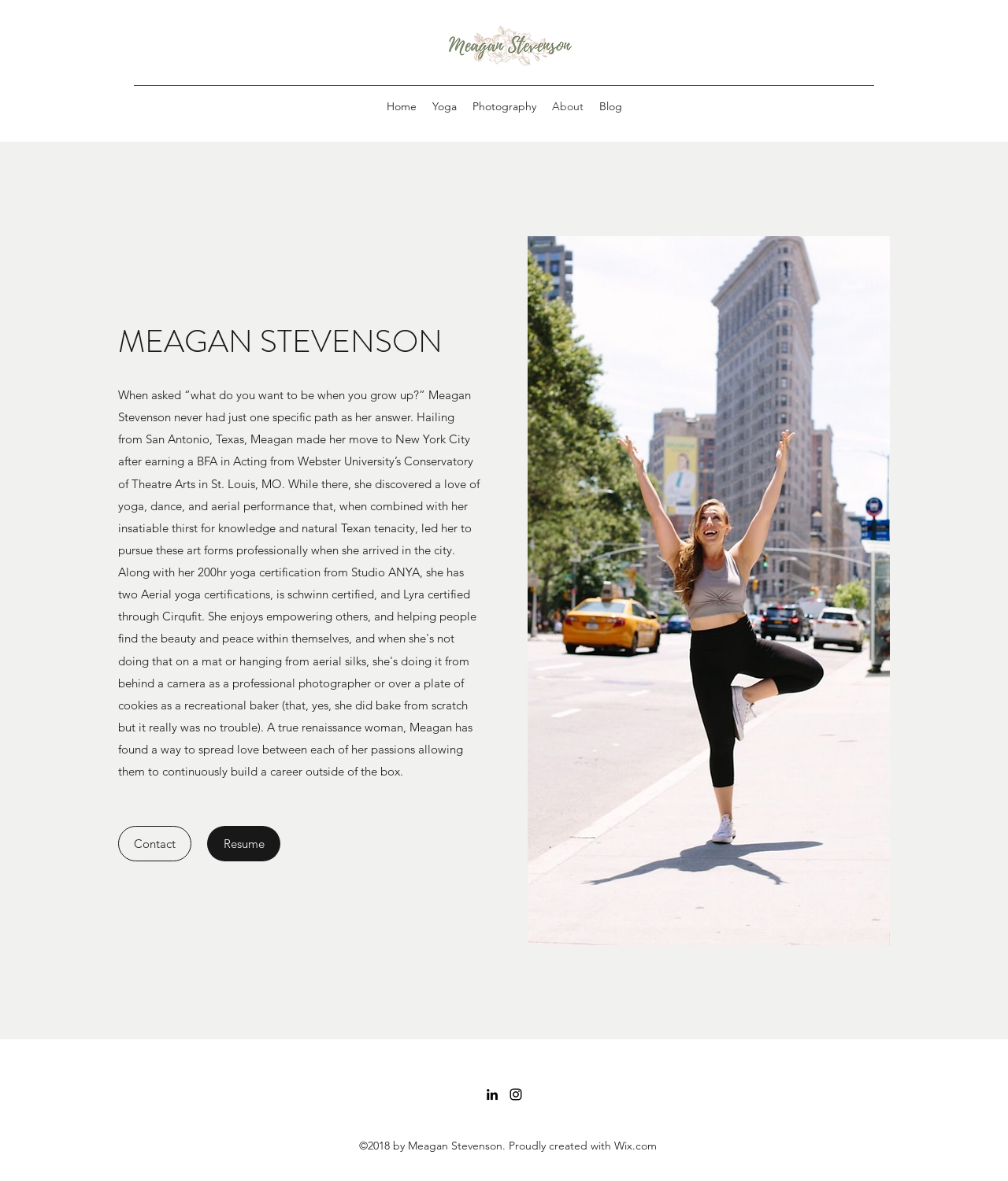Locate the bounding box coordinates of the area that needs to be clicked to fulfill the following instruction: "Go to HOME page". The coordinates should be in the format of four float numbers between 0 and 1, namely [left, top, right, bottom].

None